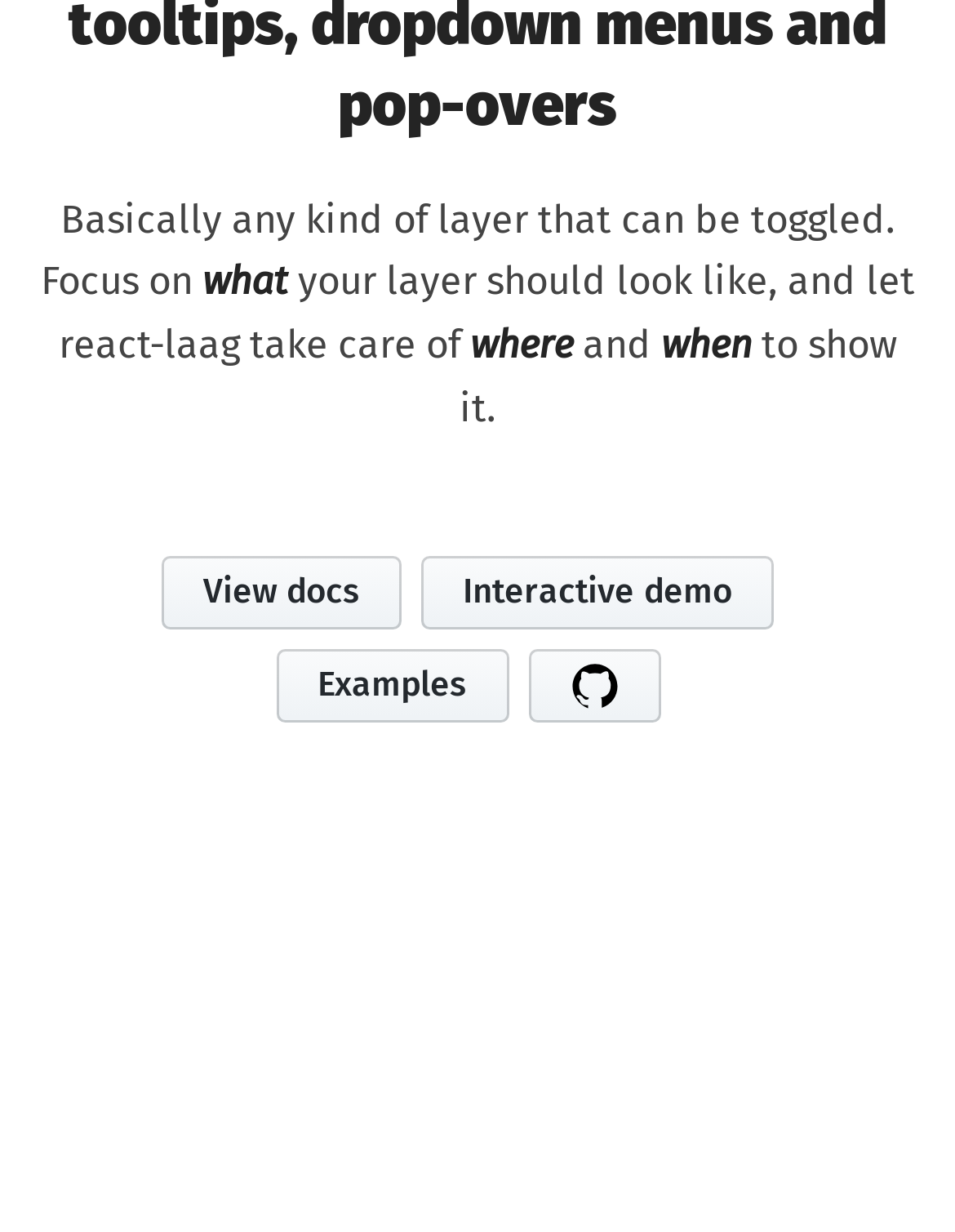Given the webpage screenshot and the description, determine the bounding box coordinates (top-left x, top-left y, bottom-right x, bottom-right y) that define the location of the UI element matching this description: Interactive demo

[0.441, 0.452, 0.81, 0.511]